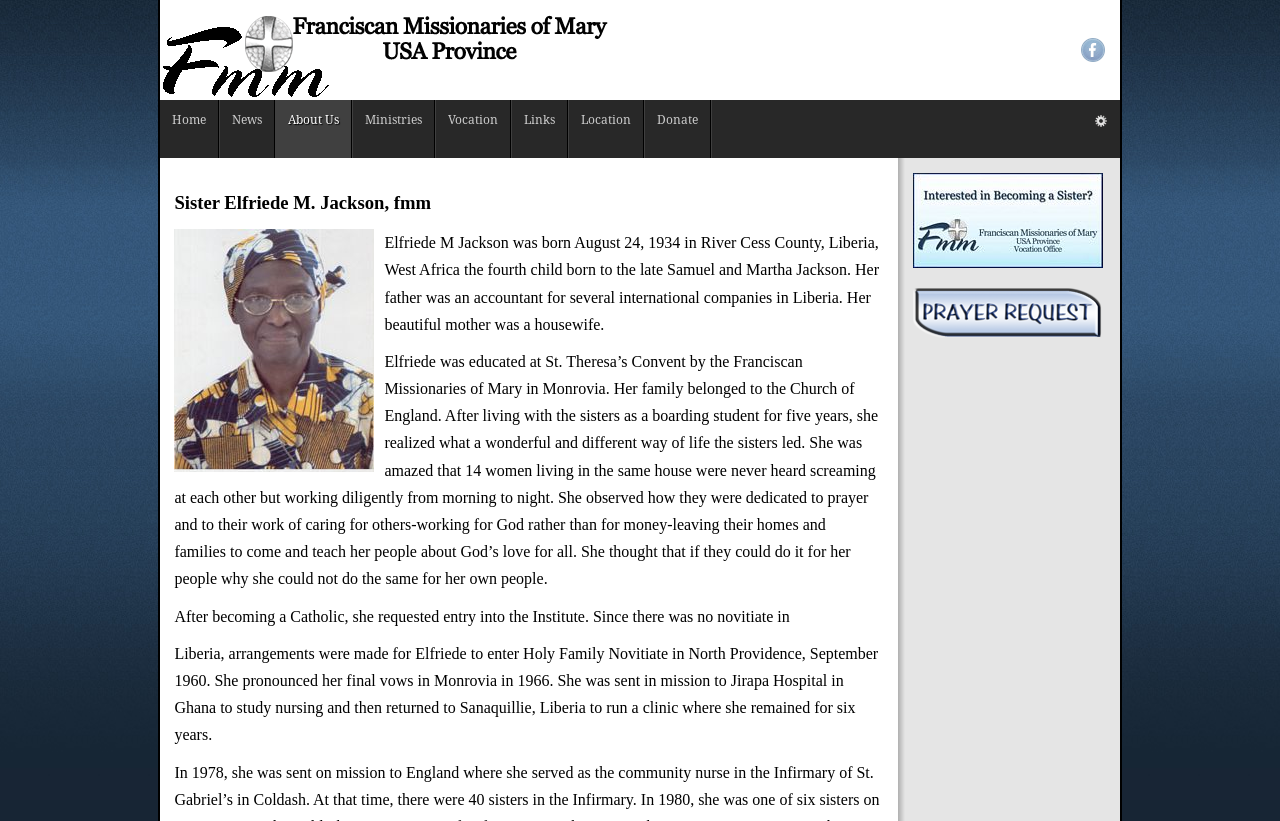Please find the bounding box coordinates of the element that must be clicked to perform the given instruction: "View the 'News' page". The coordinates should be four float numbers from 0 to 1, i.e., [left, top, right, bottom].

[0.172, 0.122, 0.215, 0.192]